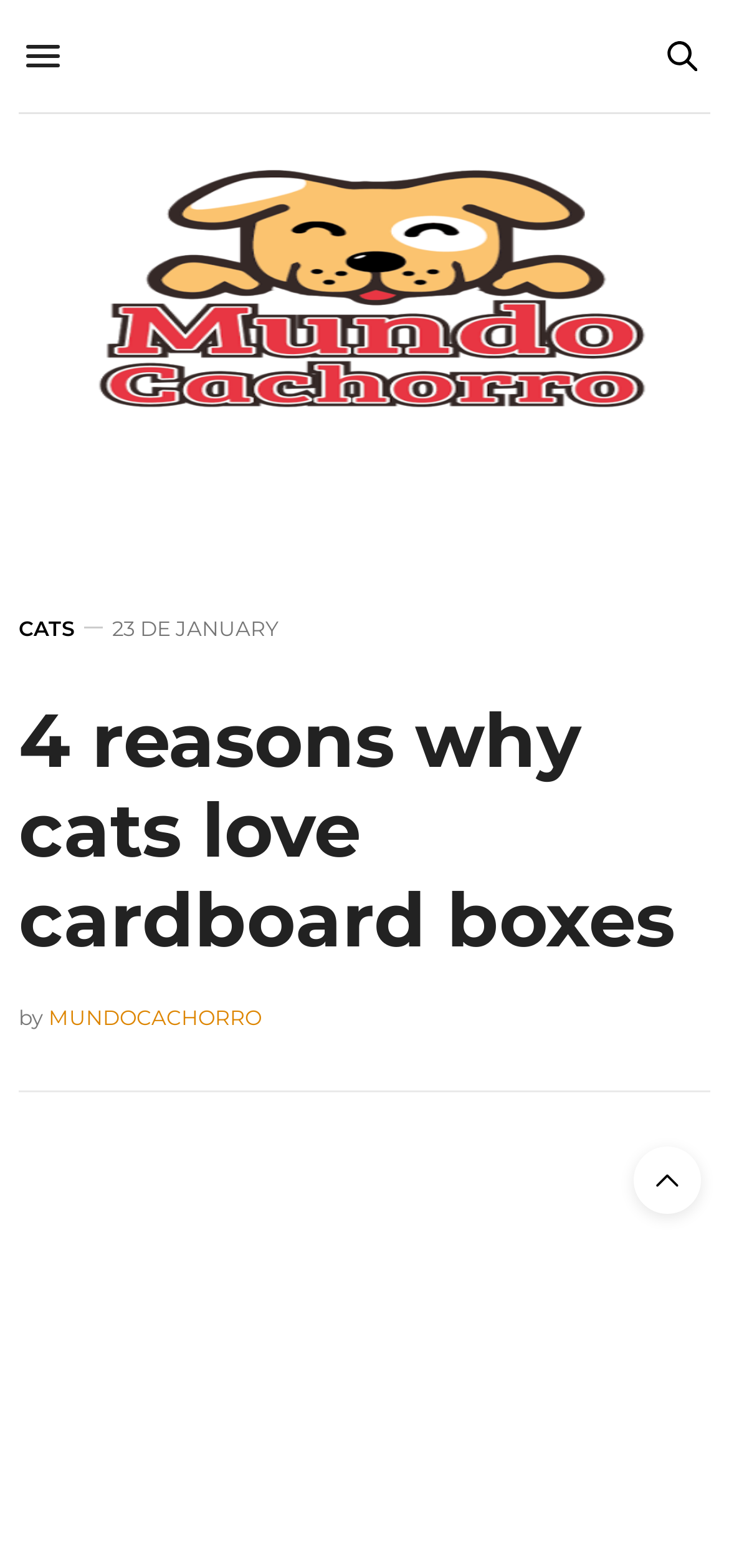Bounding box coordinates are specified in the format (top-left x, top-left y, bottom-right x, bottom-right y). All values are floating point numbers bounded between 0 and 1. Please provide the bounding box coordinate of the region this sentence describes: parent_node: CATS title="Scroll To Top"

[0.869, 0.731, 0.962, 0.774]